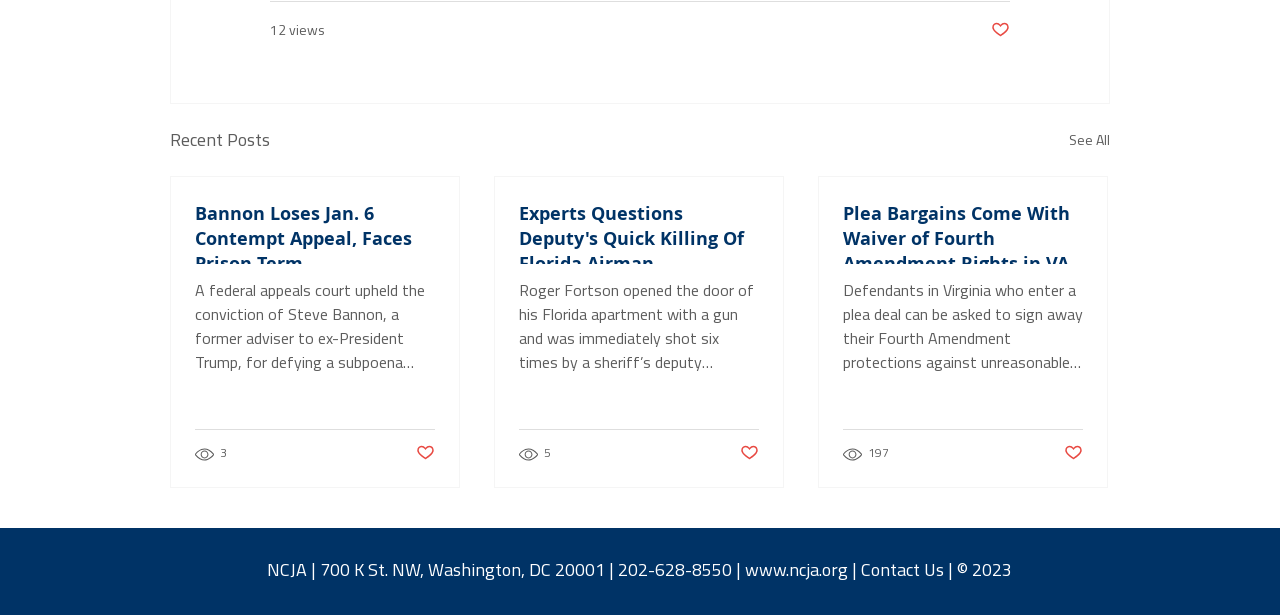Determine the bounding box coordinates of the clickable element necessary to fulfill the instruction: "Go to the 'Main page'". Provide the coordinates as four float numbers within the 0 to 1 range, i.e., [left, top, right, bottom].

None